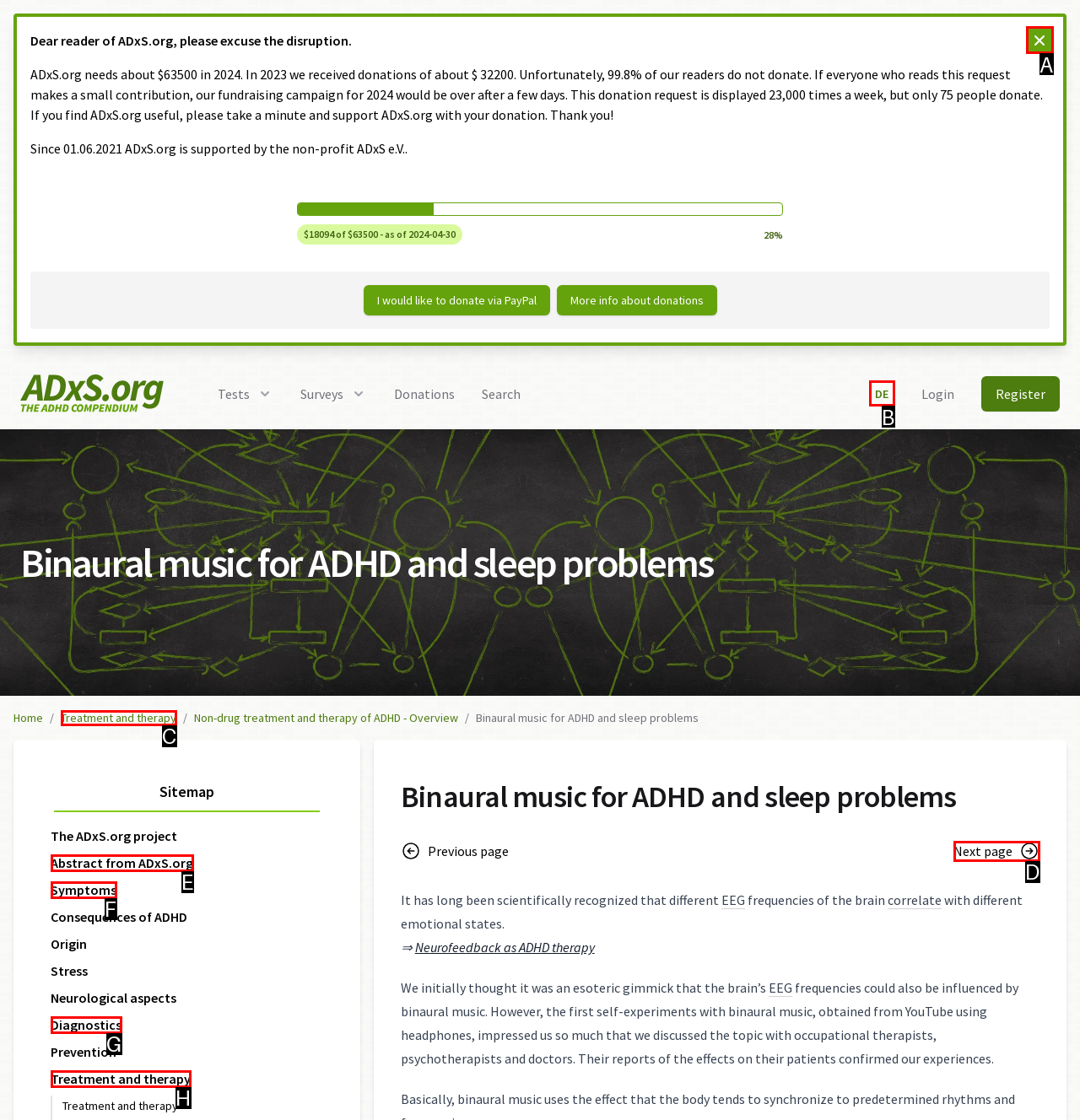Tell me which one HTML element I should click to complete the following task: dismiss the notification Answer with the option's letter from the given choices directly.

A